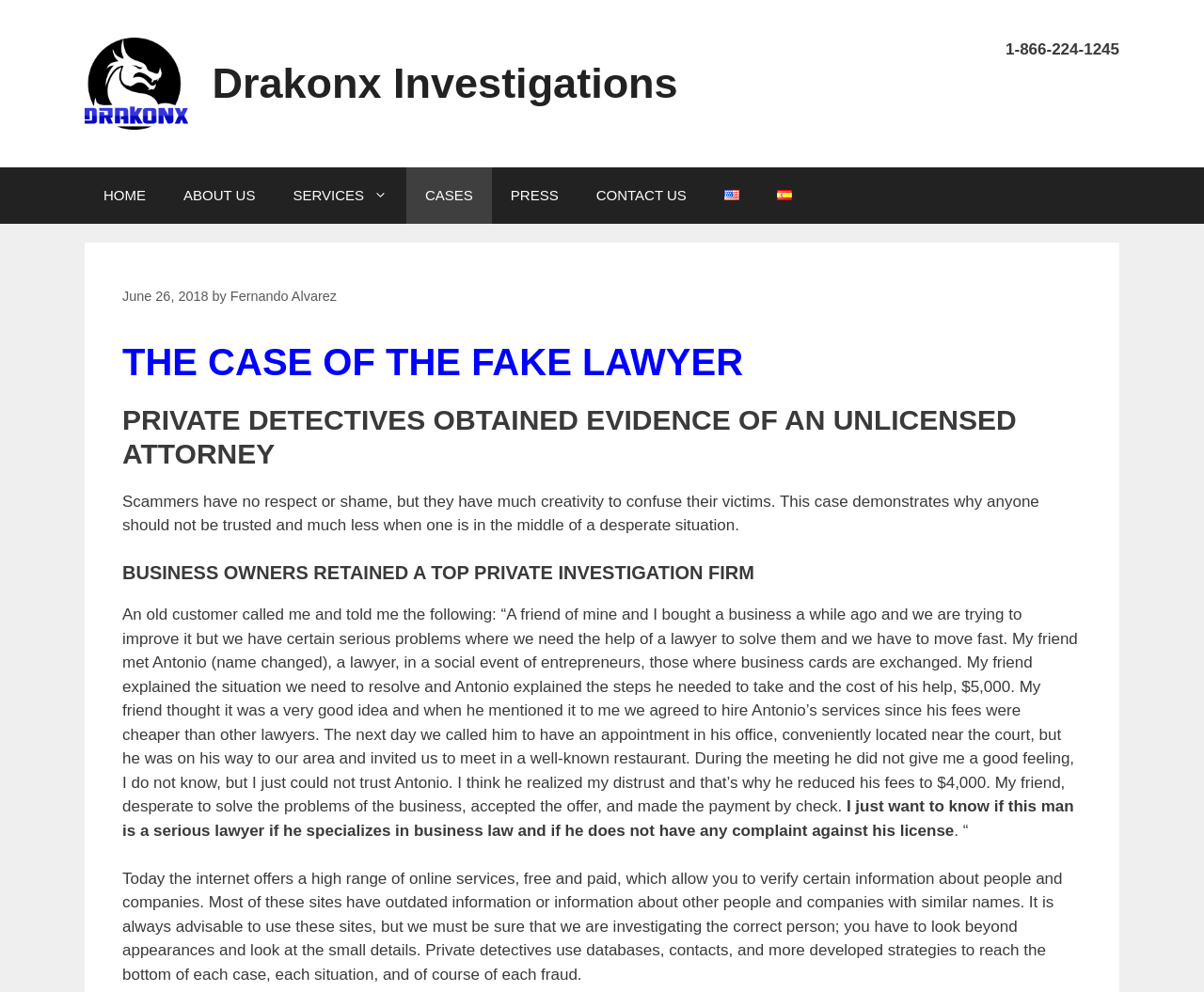Locate the bounding box coordinates of the region to be clicked to comply with the following instruction: "Switch to Español". The coordinates must be four float numbers between 0 and 1, in the form [left, top, right, bottom].

[0.63, 0.169, 0.673, 0.226]